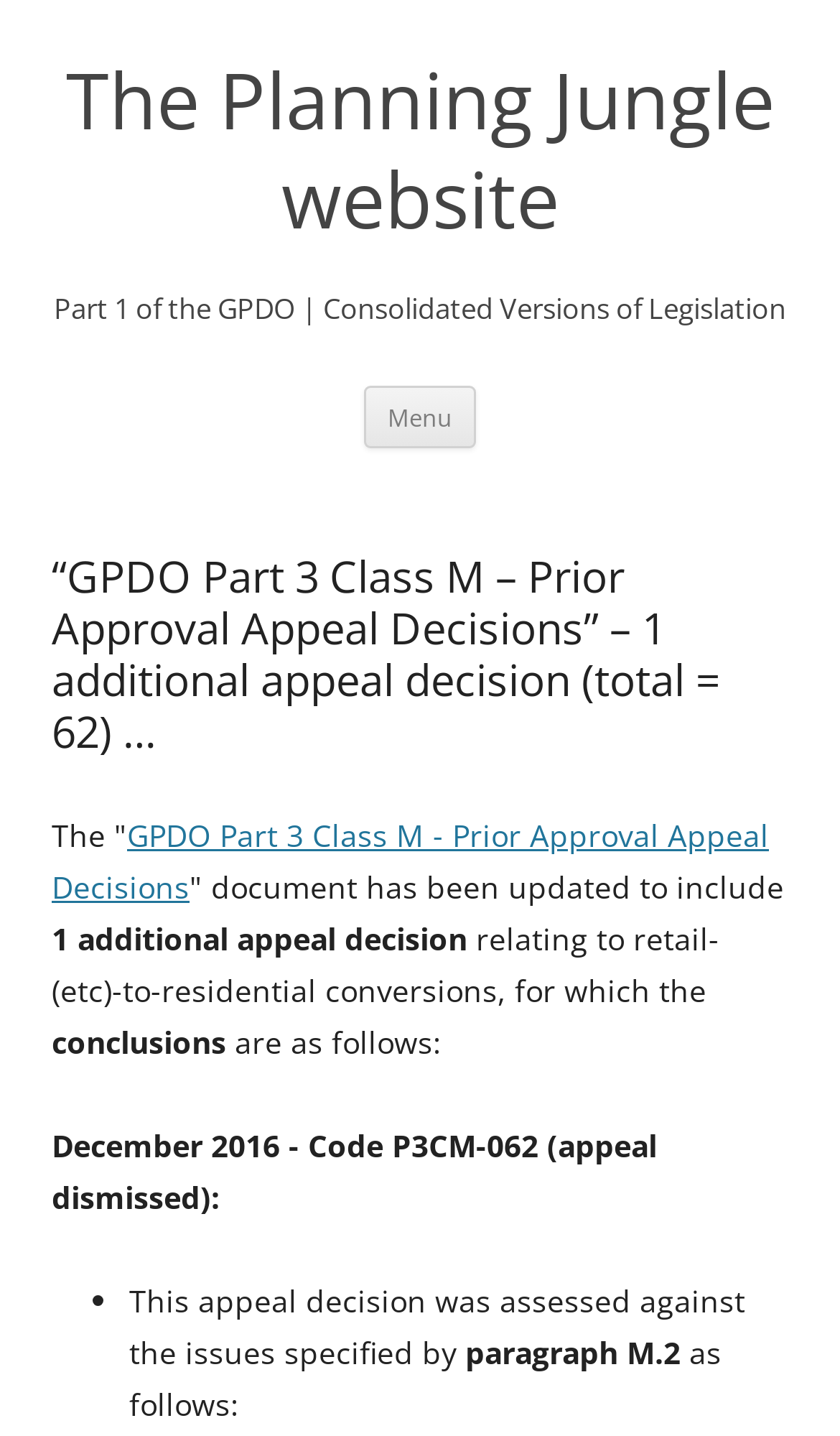Locate the bounding box coordinates of the UI element described by: "The Planning Jungle website". The bounding box coordinates should consist of four float numbers between 0 and 1, i.e., [left, top, right, bottom].

[0.062, 0.036, 0.938, 0.175]